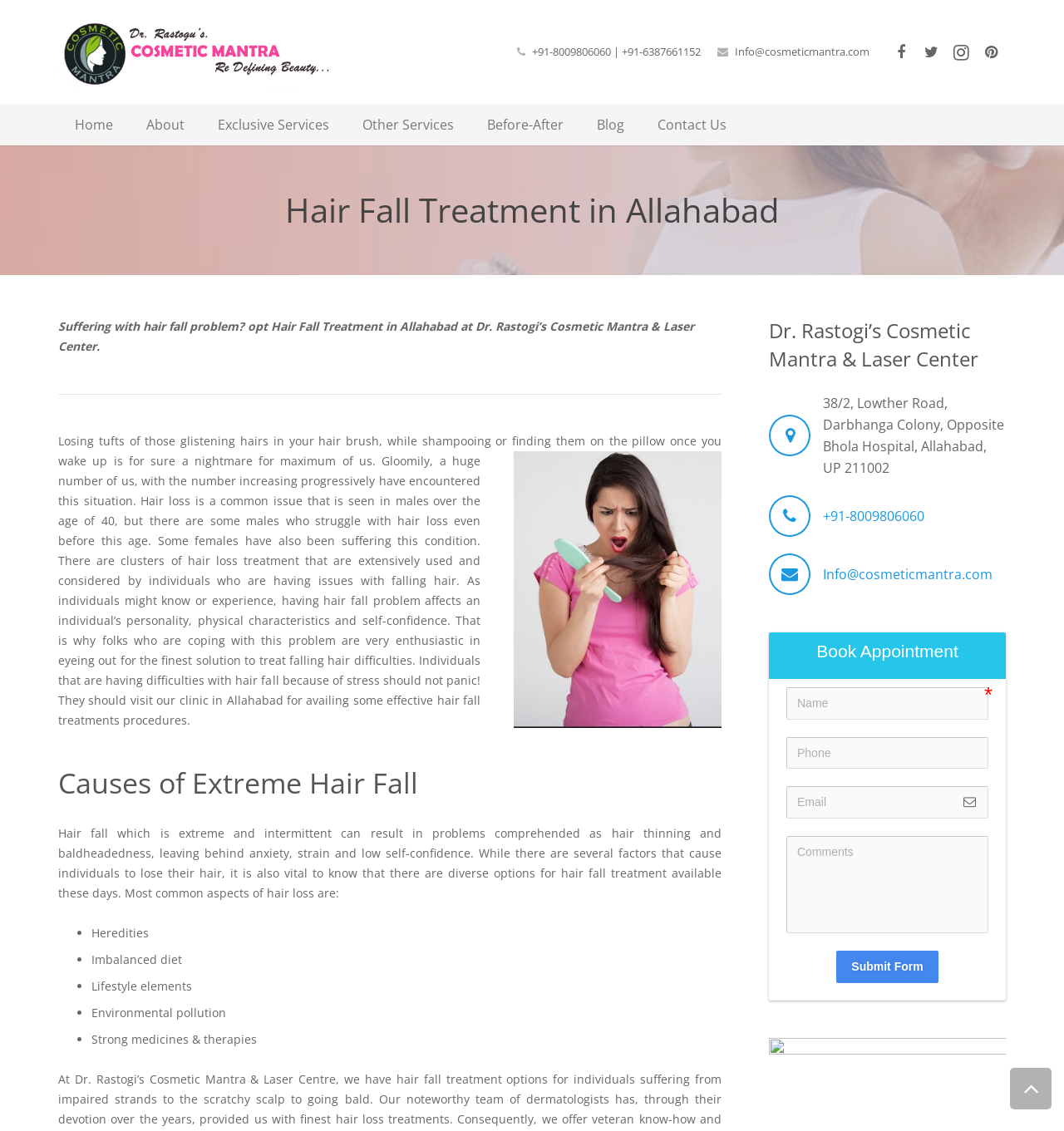From the webpage screenshot, predict the bounding box coordinates (top-left x, top-left y, bottom-right x, bottom-right y) for the UI element described here: alt="Cosmetic Mantra Allahabad"

[0.055, 0.013, 0.313, 0.079]